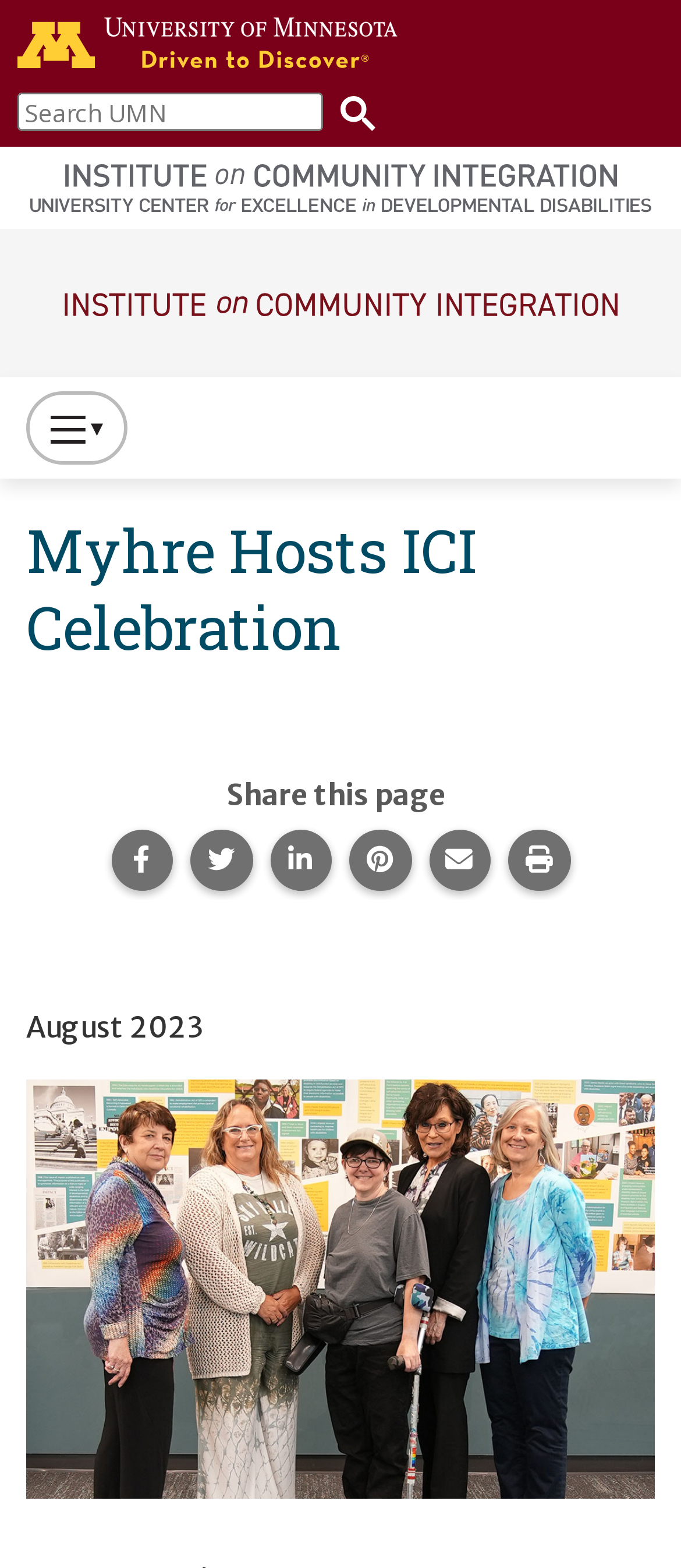Please locate and retrieve the main header text of the webpage.

Myhre Hosts ICI Celebration